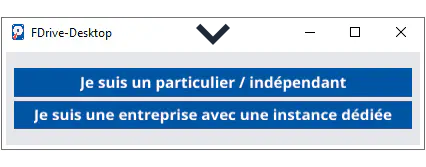Respond to the following question with a brief word or phrase:
What is the purpose of the interface?

Guide users through initial setup